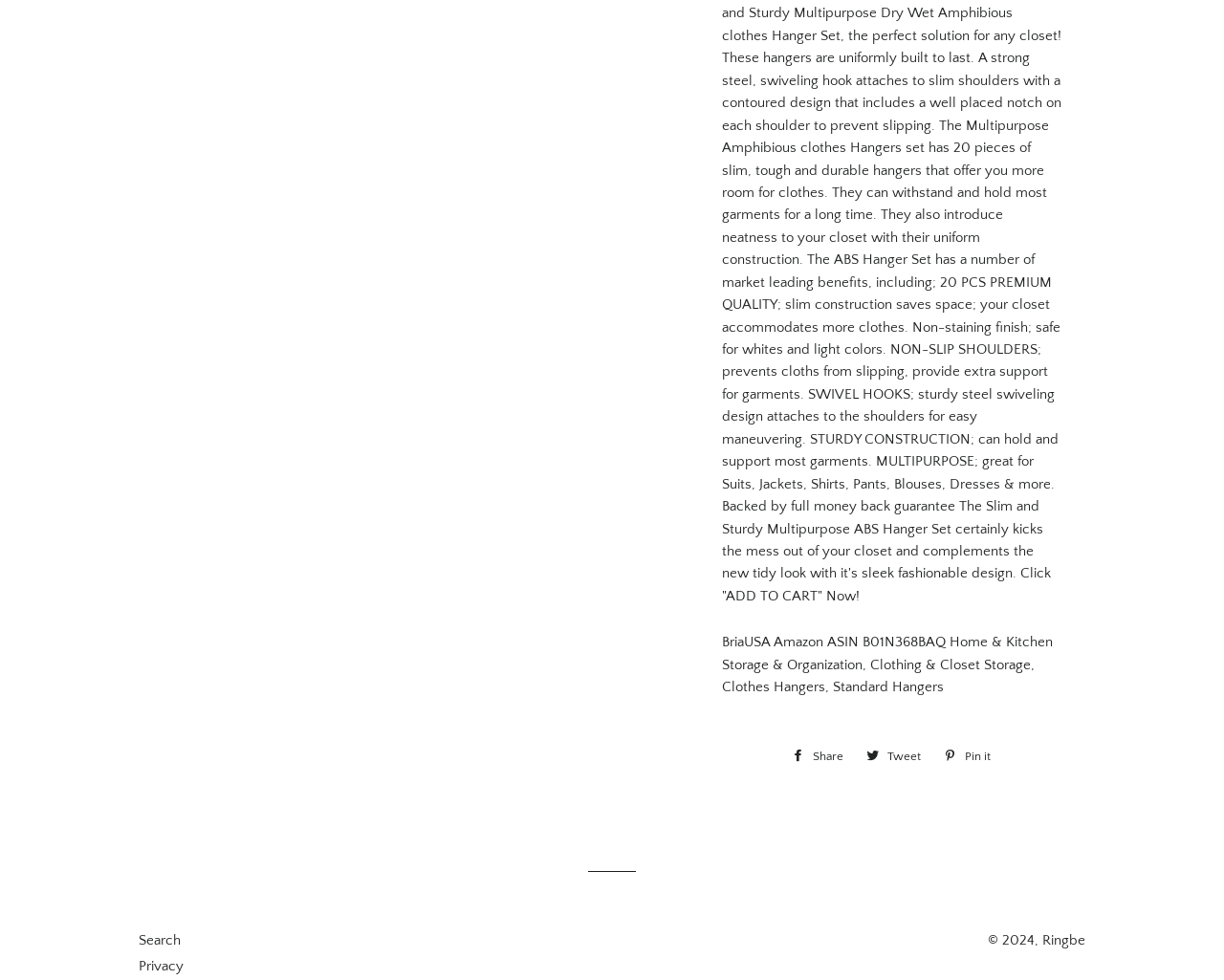Locate the UI element described as follows: "Pin it Pin on Pinterest". Return the bounding box coordinates as four float numbers between 0 and 1 in the order [left, top, right, bottom].

[0.764, 0.757, 0.818, 0.786]